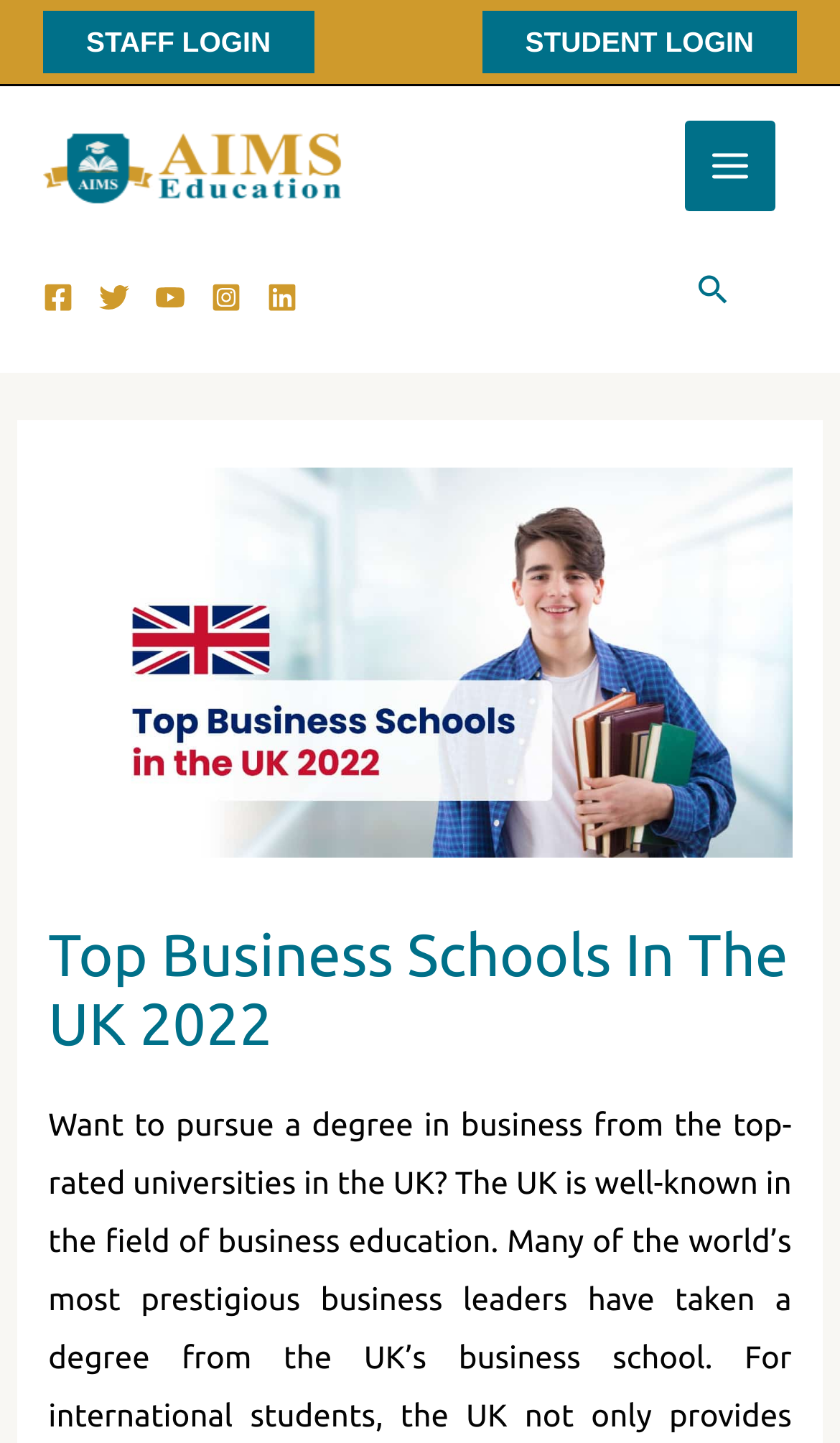Determine the bounding box coordinates of the region to click in order to accomplish the following instruction: "Click on the AIMS Education logo". Provide the coordinates as four float numbers between 0 and 1, specifically [left, top, right, bottom].

[0.051, 0.099, 0.41, 0.125]